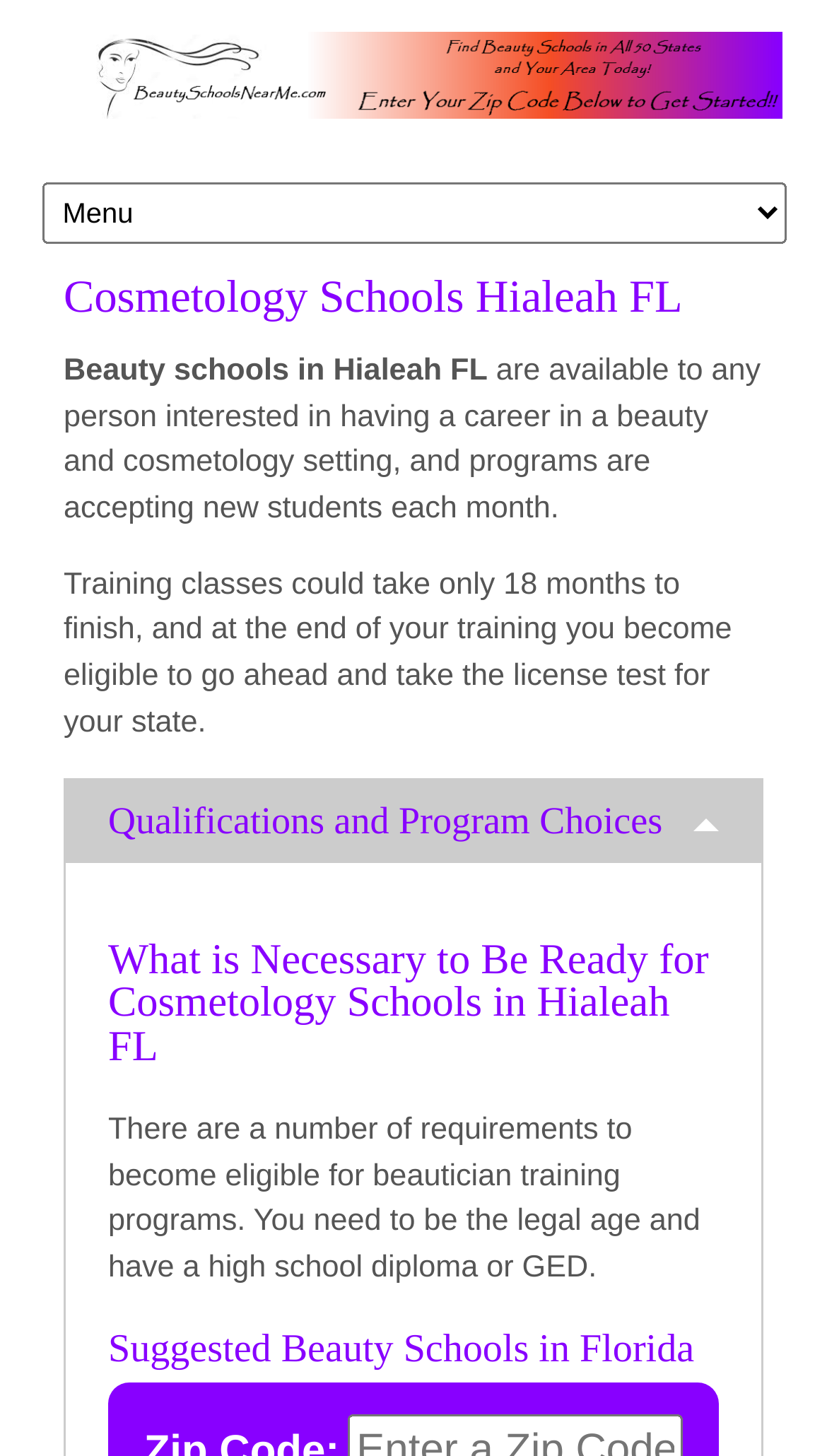Please provide a comprehensive response to the question below by analyzing the image: 
What happens after completing cosmetology training?

According to the static text 'at the end of your training you become eligible to go ahead and take the license test for your state', it is clear that after completing cosmetology training, one becomes eligible to take the license test for their state.